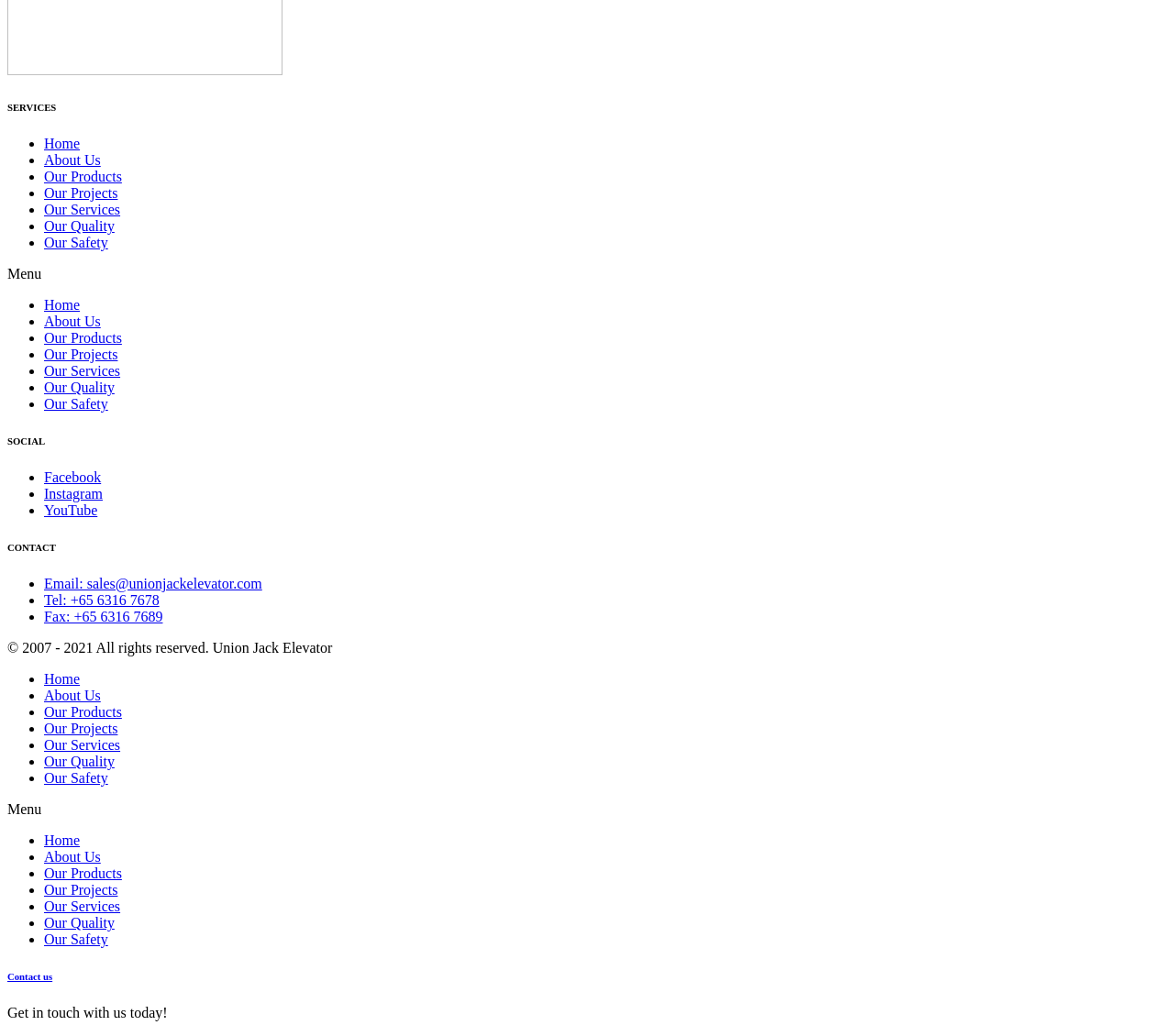What is the purpose of the 'Menu Toggle' button?
Examine the screenshot and reply with a single word or phrase.

To expand or collapse the menu